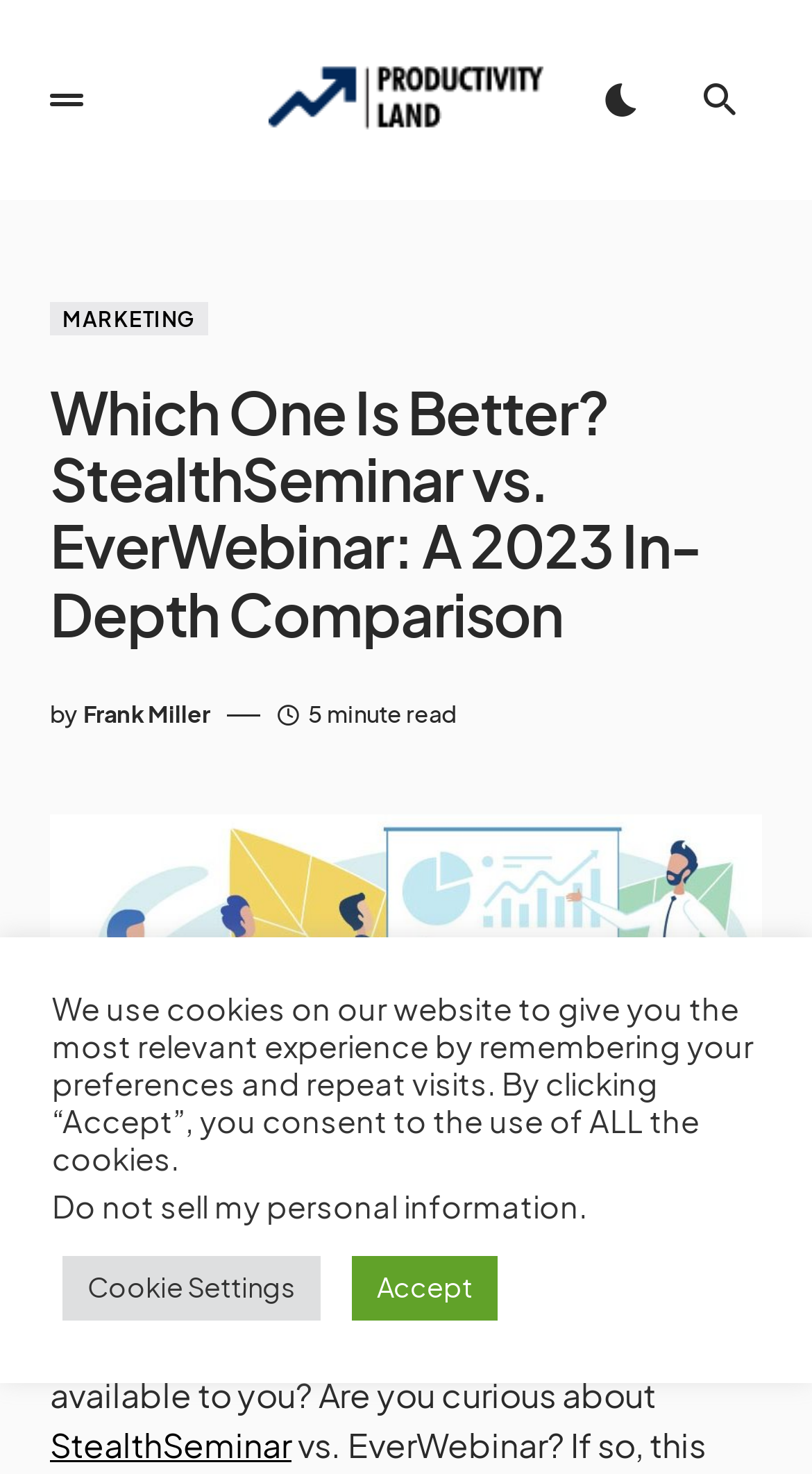Using the information in the image, give a comprehensive answer to the question: 
What is the purpose of the article?

The article aims to provide an in-depth comparison of StealthSeminar and EverWebinar, two webinar platforms, to help users make an informed decision about which one is better suited for their business needs.